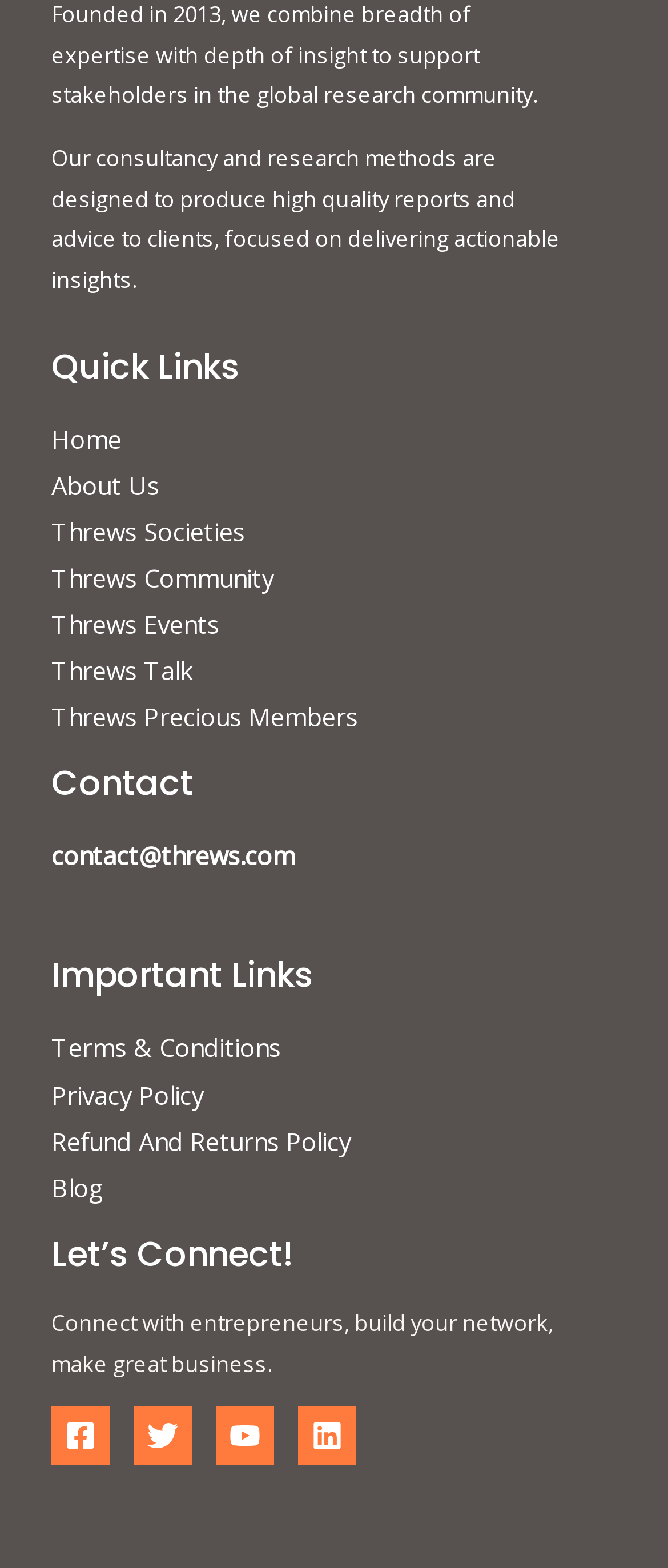How many footer widgets are there?
Using the image as a reference, answer the question in detail.

I counted the number of footer widgets, which are 'Footer Widget 2', 'Footer Widget 3', 'Footer Widget 4', and found that there are 4 footer widgets.